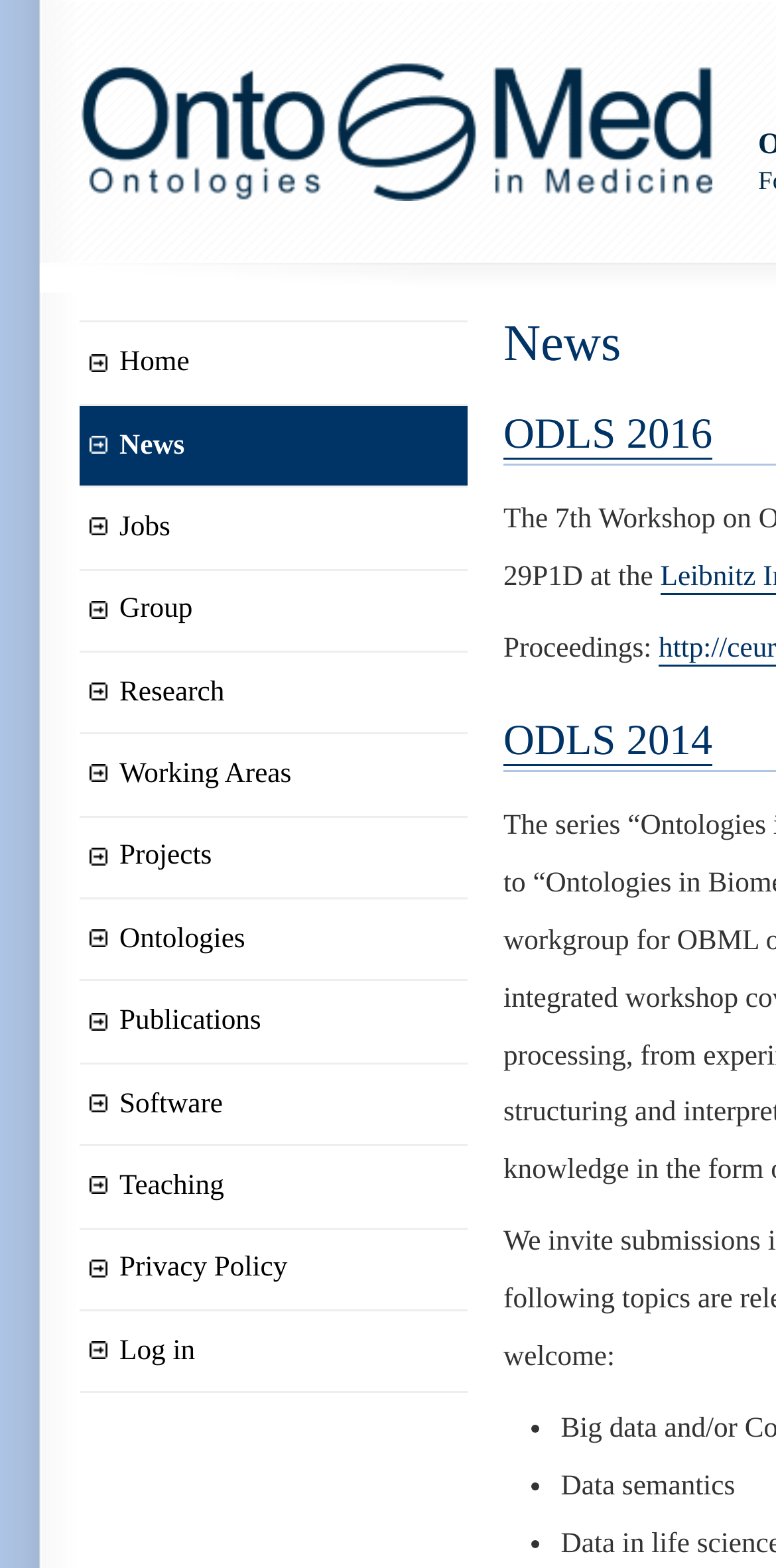Please find the bounding box coordinates of the element's region to be clicked to carry out this instruction: "visit home page".

[0.103, 0.206, 0.603, 0.259]